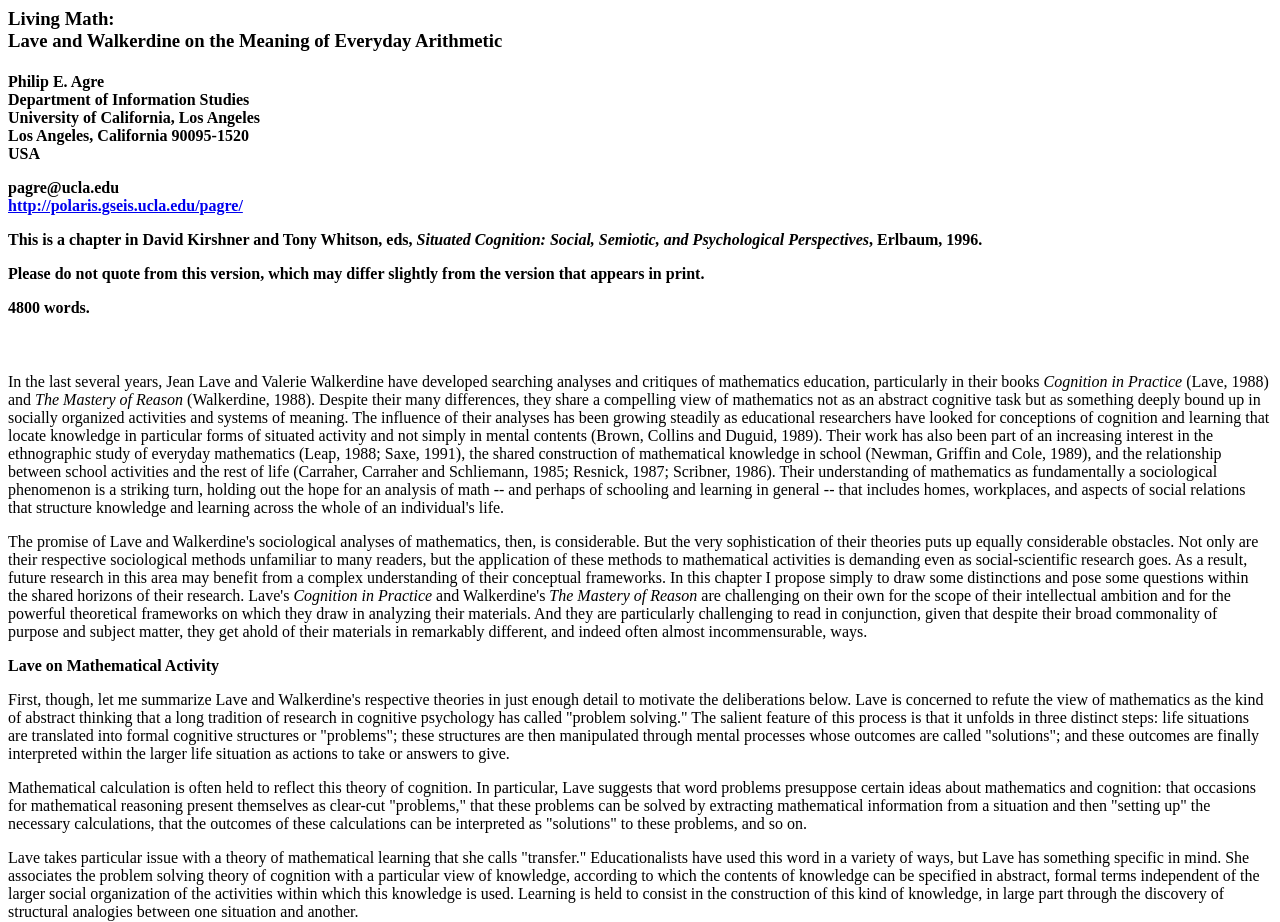Please respond in a single word or phrase: 
How many words are in this chapter?

4800 words